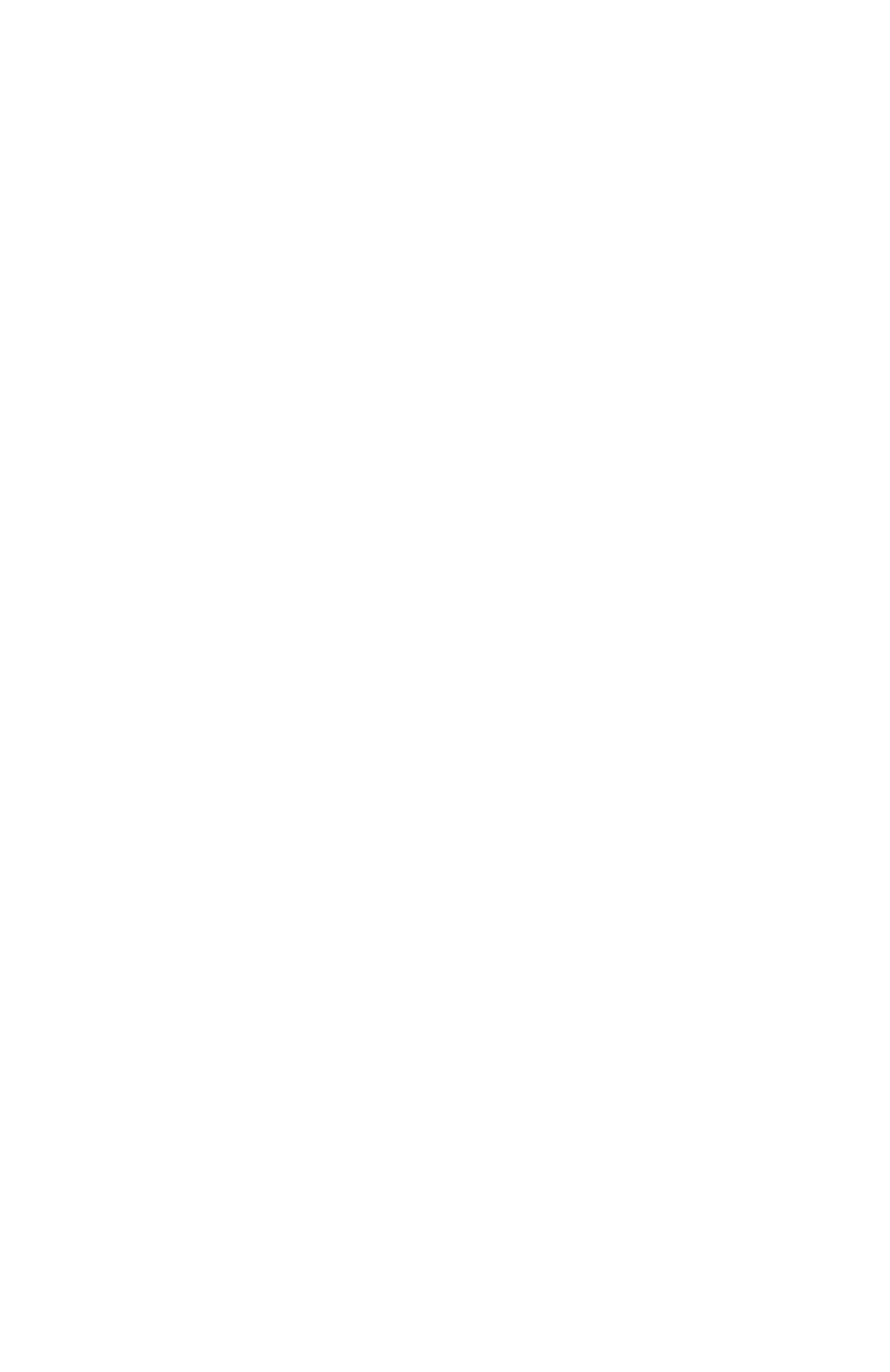Give a succinct answer to this question in a single word or phrase: 
Are the links under QuickLinks arranged vertically?

Yes